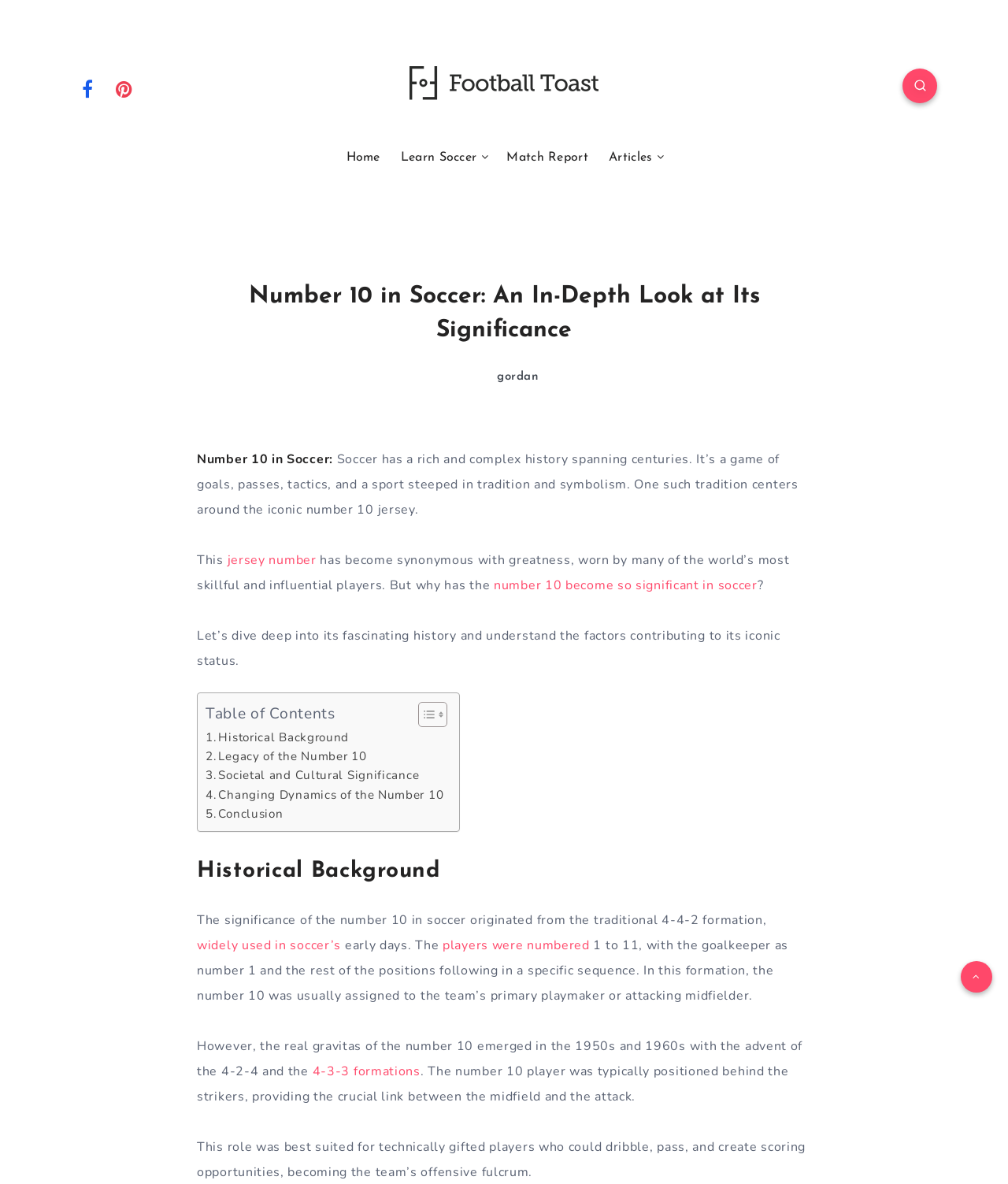What formation was widely used in soccer's early days?
Please elaborate on the answer to the question with detailed information.

According to the webpage, the significance of the number 10 in soccer originated from the traditional 4-4-2 formation, which was widely used in soccer's early days. This formation is mentioned in the text as the starting point for the importance of the number 10 jersey.